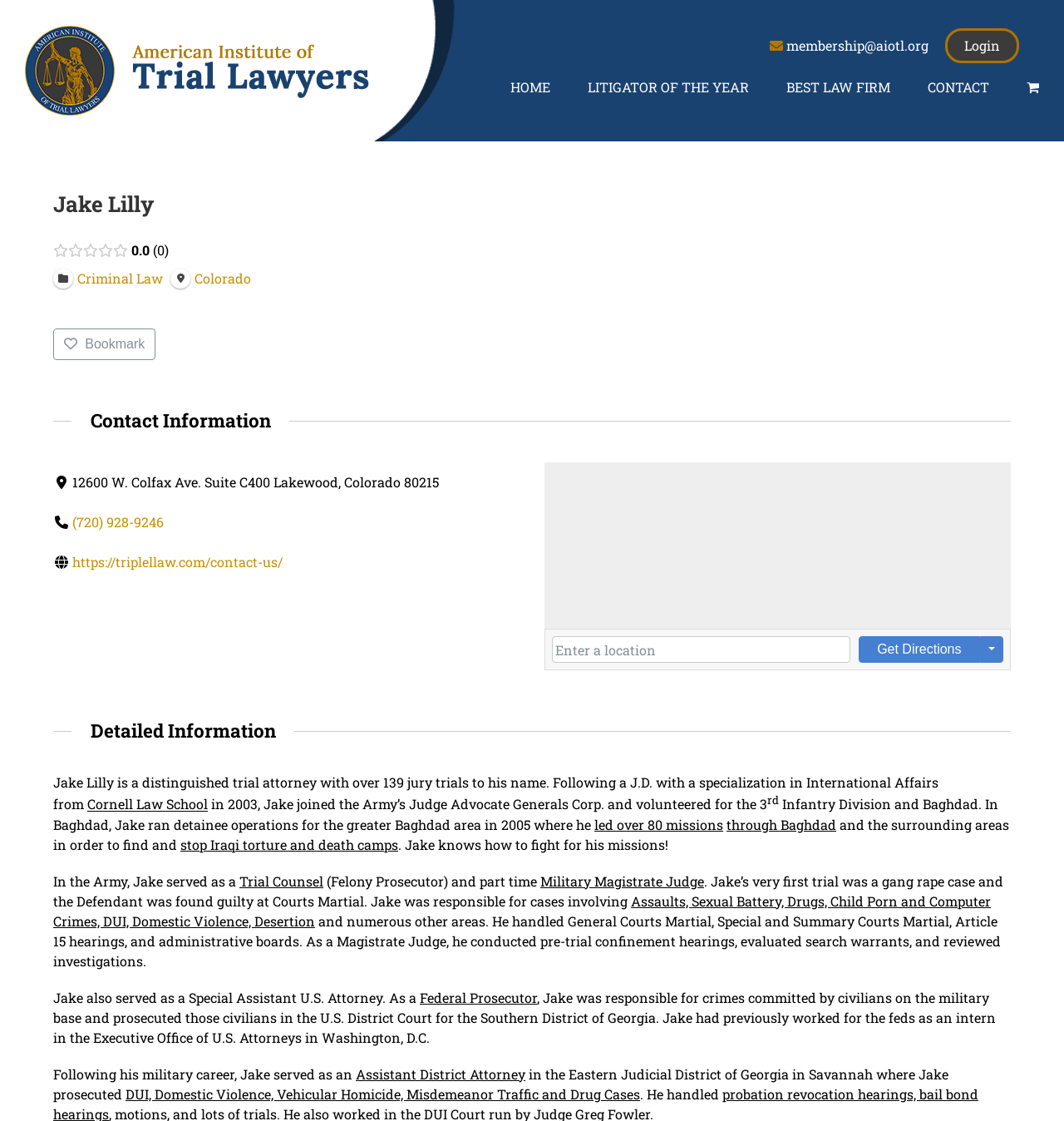Identify the bounding box coordinates of the area you need to click to perform the following instruction: "Install USTVNow on Kodi v17".

None